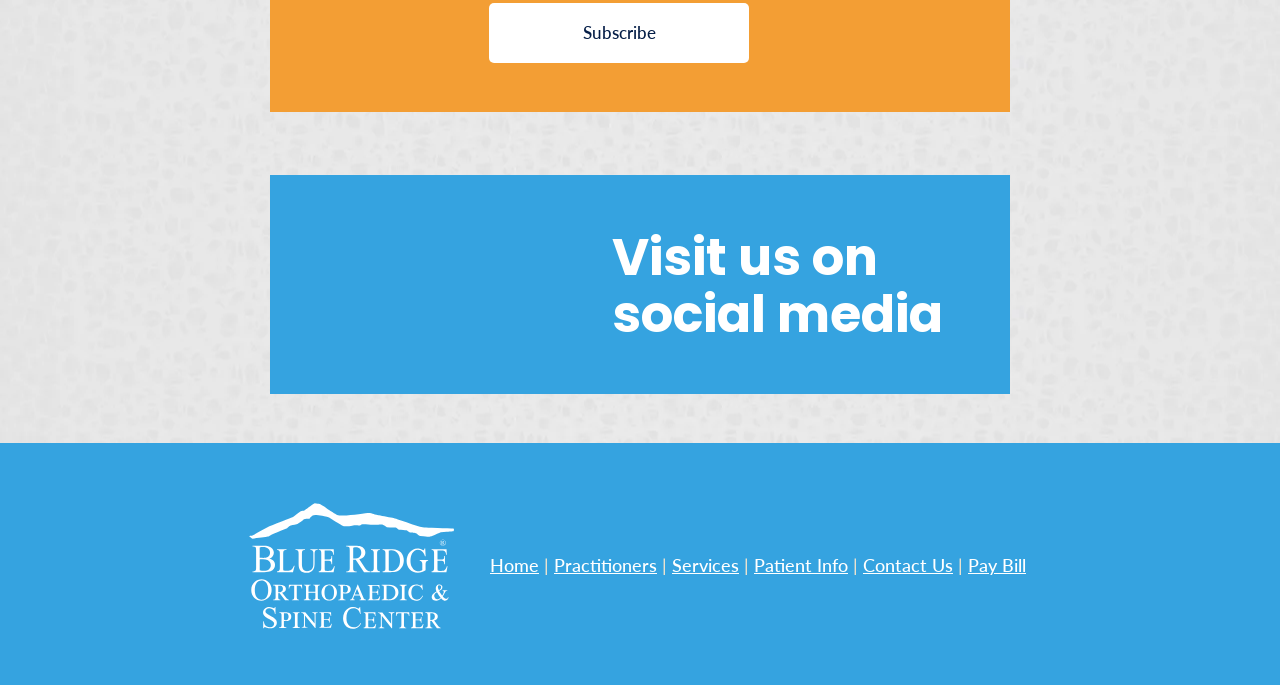Please mark the clickable region by giving the bounding box coordinates needed to complete this instruction: "Go to Home page".

[0.383, 0.809, 0.421, 0.841]